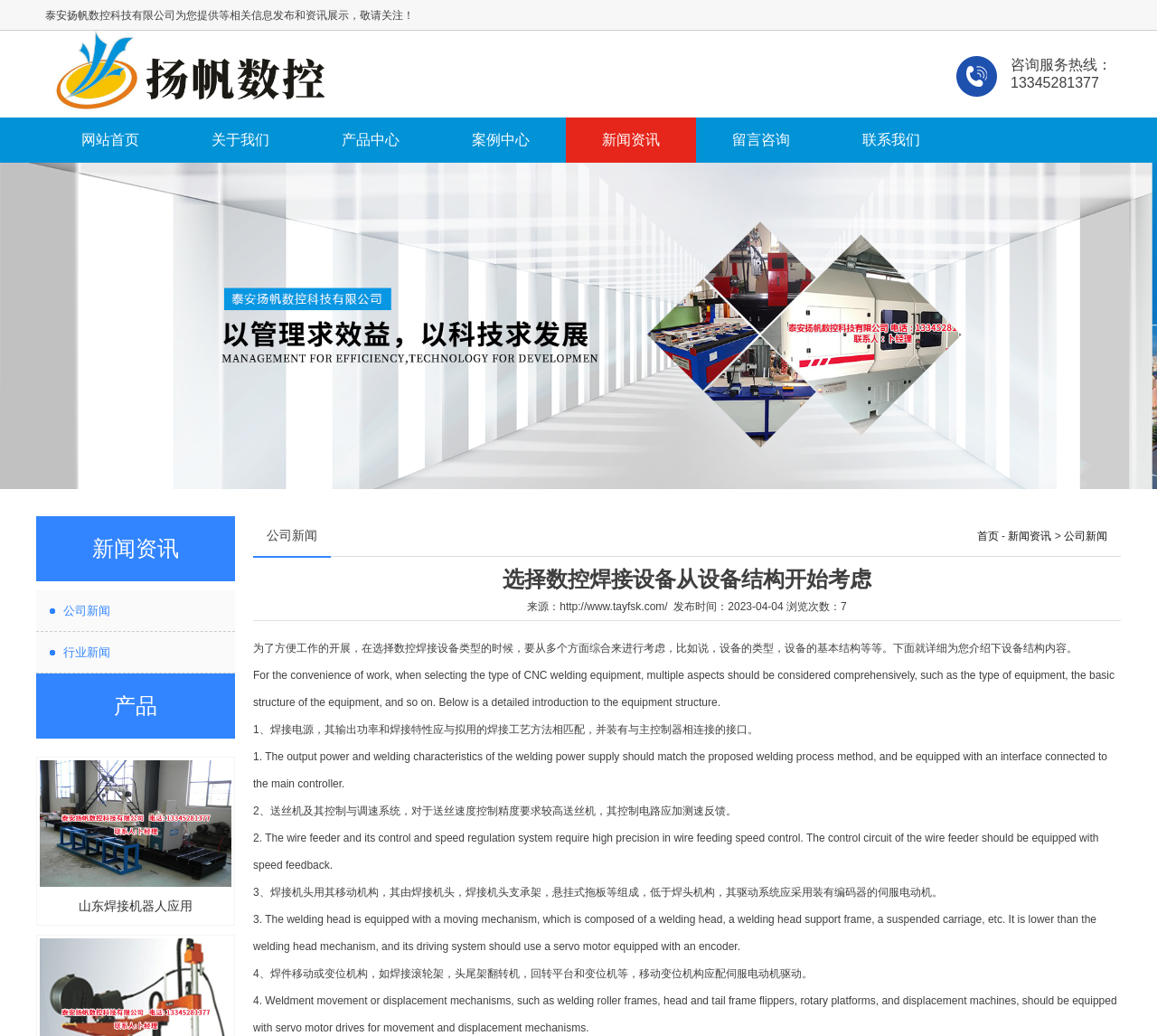What is the company name?
Utilize the image to construct a detailed and well-explained answer.

The company name is located at the top of the webpage, in the heading element, and is also mentioned in the image description.